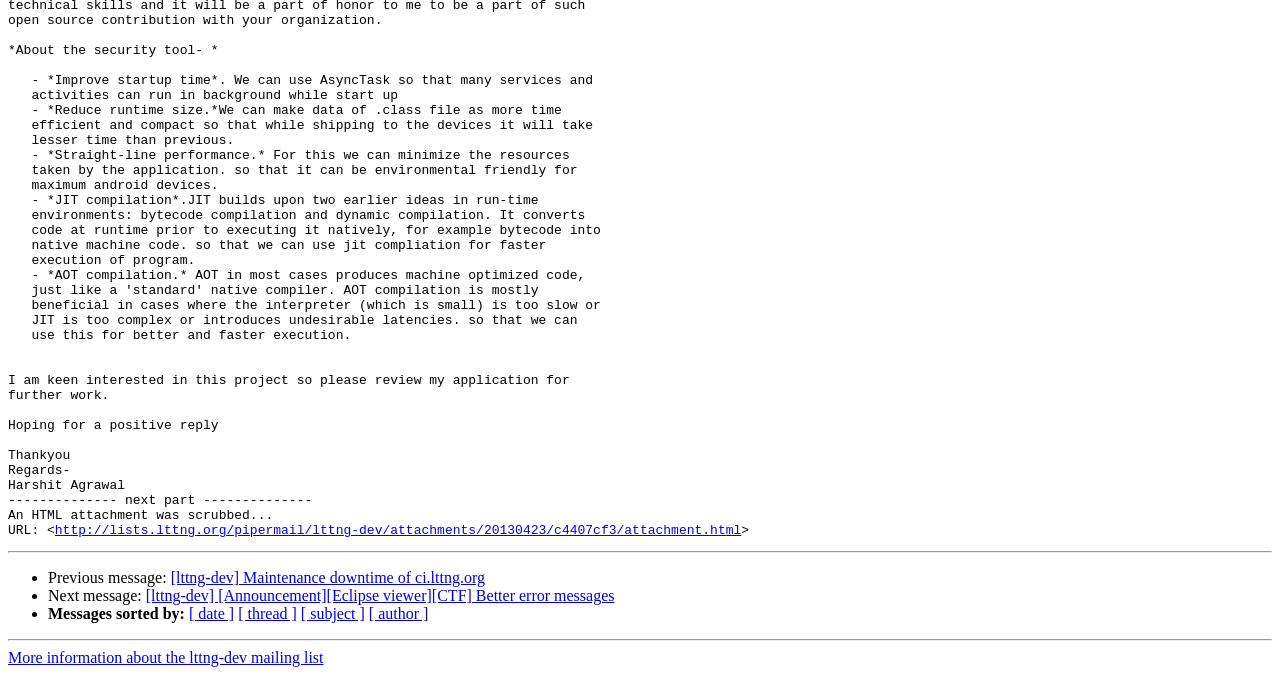Identify the bounding box of the HTML element described here: "http://lists.lttng.org/pipermail/lttng-dev/attachments/20130423/c4407cf3/attachment.html". Provide the coordinates as four float numbers between 0 and 1: [left, top, right, bottom].

[0.043, 0.775, 0.581, 0.798]